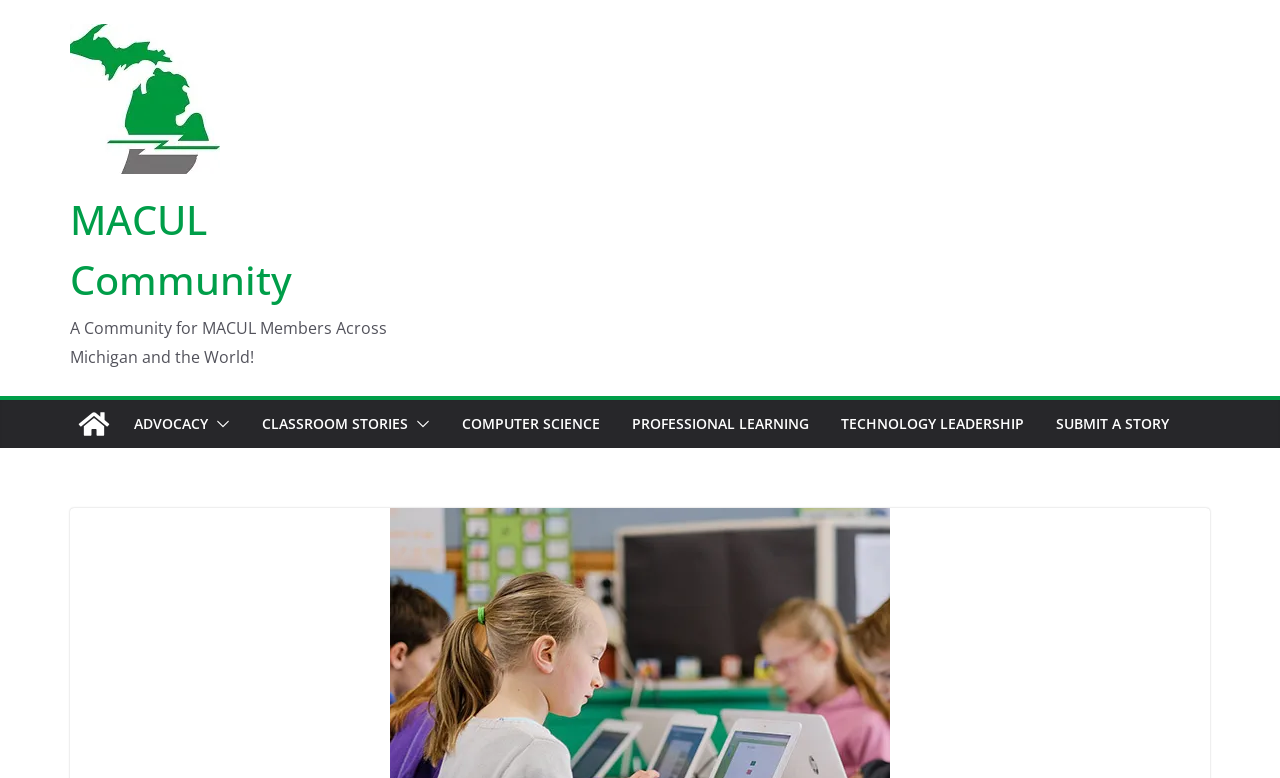Find and specify the bounding box coordinates that correspond to the clickable region for the instruction: "read about A Community for MACUL Members".

[0.055, 0.407, 0.302, 0.473]